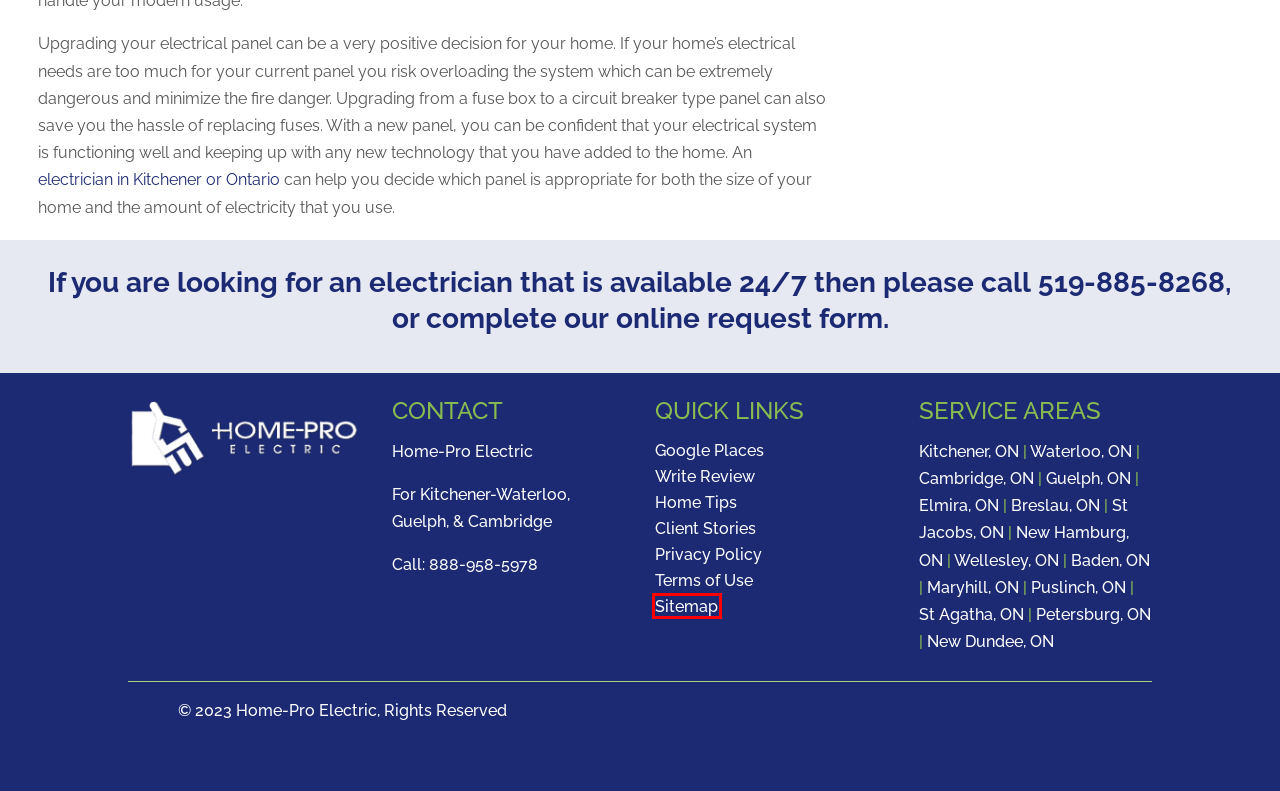Review the webpage screenshot provided, noting the red bounding box around a UI element. Choose the description that best matches the new webpage after clicking the element within the bounding box. The following are the options:
A. Home Tips & Electrical Articles - Home Pro Electric
B. Baden Residential Electricians - Home-Pro Electric
C. New Dundee Residential Electricians - Home-Pro Electric
D. Cambridge Residential Electricians - Home-Pro Electric
E. Breslau Residential Electricians - Home-Pro Electric
F. Guelph Electricians - Home-Pro Electric
G. SITEMAP - Home Pro Electric
H. Petersburg Residential Electricians - Home-Pro Electric

G